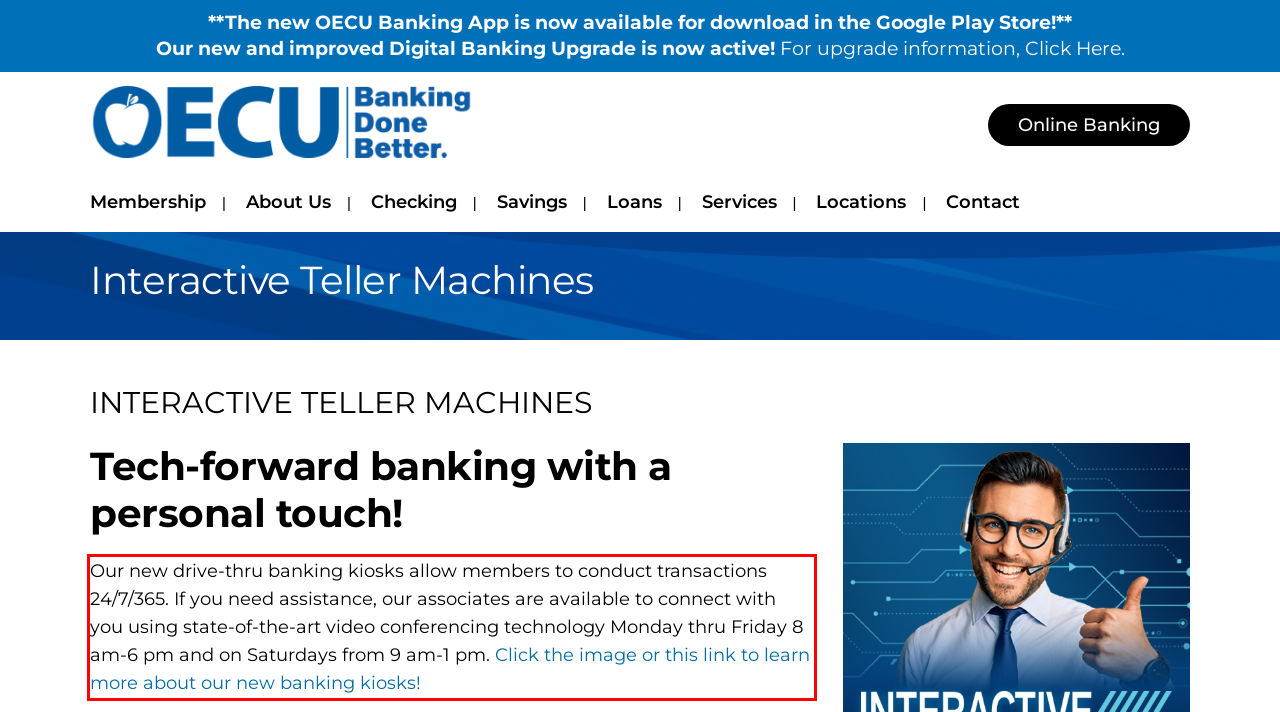Please examine the webpage screenshot containing a red bounding box and use OCR to recognize and output the text inside the red bounding box.

Our new drive-thru banking kiosks allow members to conduct transactions 24/7/365. If you need assistance, our associates are available to connect with you using state-of-the-art video conferencing technology Monday thru Friday 8 am-6 pm and on Saturdays from 9 am-1 pm. Click the image or this link to learn more about our new banking kiosks!